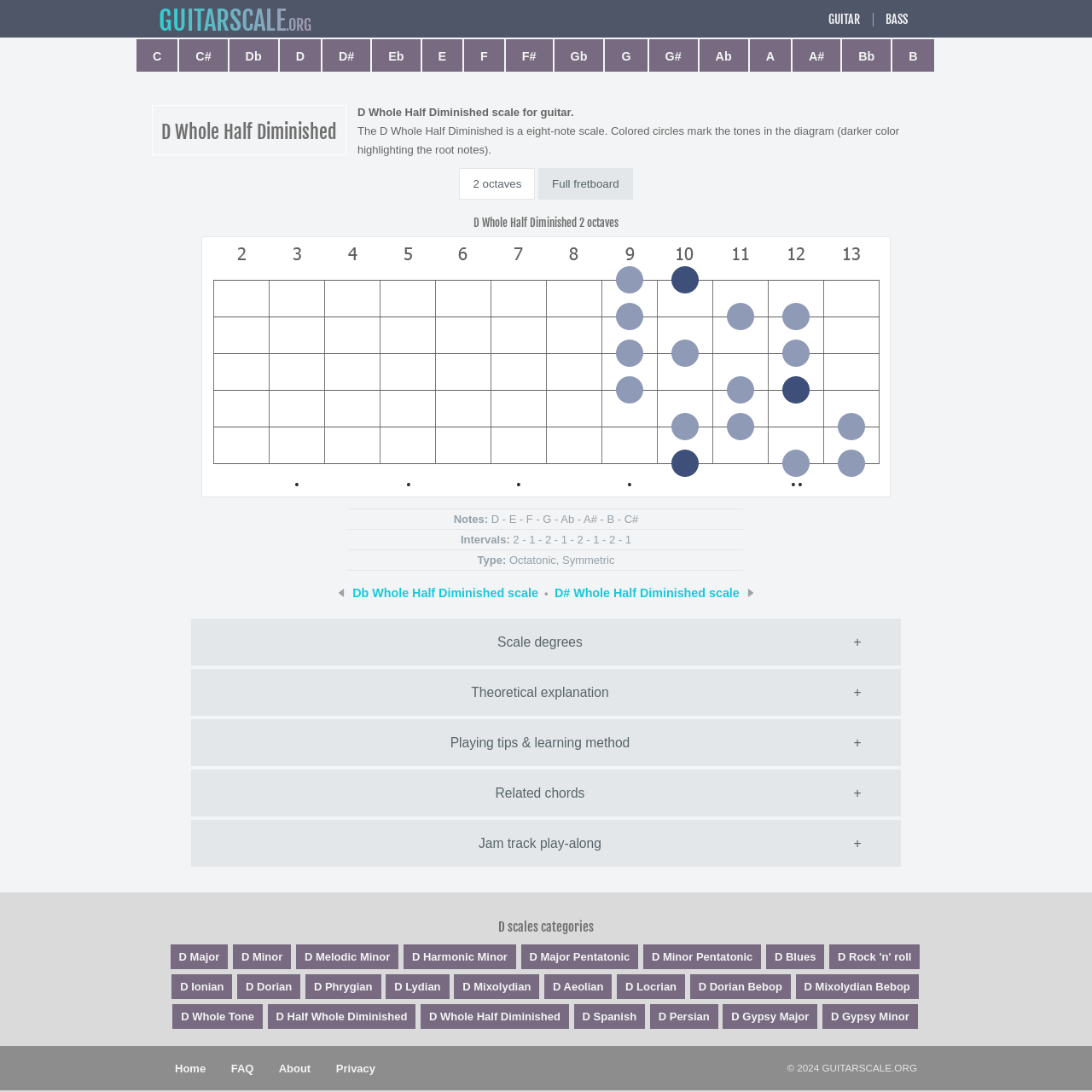Locate the bounding box coordinates of the element that should be clicked to fulfill the instruction: "Go to the 'Db Whole Half Diminished scale' page".

[0.31, 0.537, 0.493, 0.549]